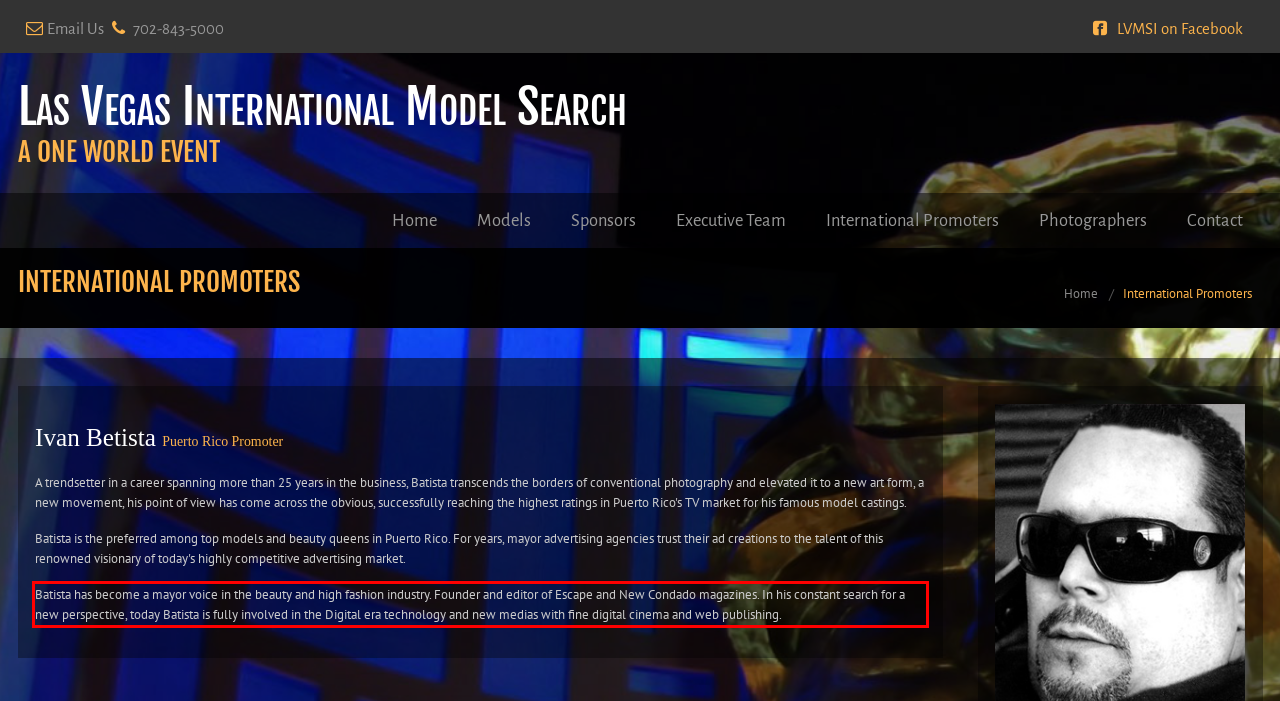Review the webpage screenshot provided, and perform OCR to extract the text from the red bounding box.

Batista has become a mayor voice in the beauty and high fashion industry. Founder and editor of Escape and New Condado magazines. In his constant search for a new perspective, today Batista is fully involved in the Digital era technology and new medias with fine digital cinema and web publishing.